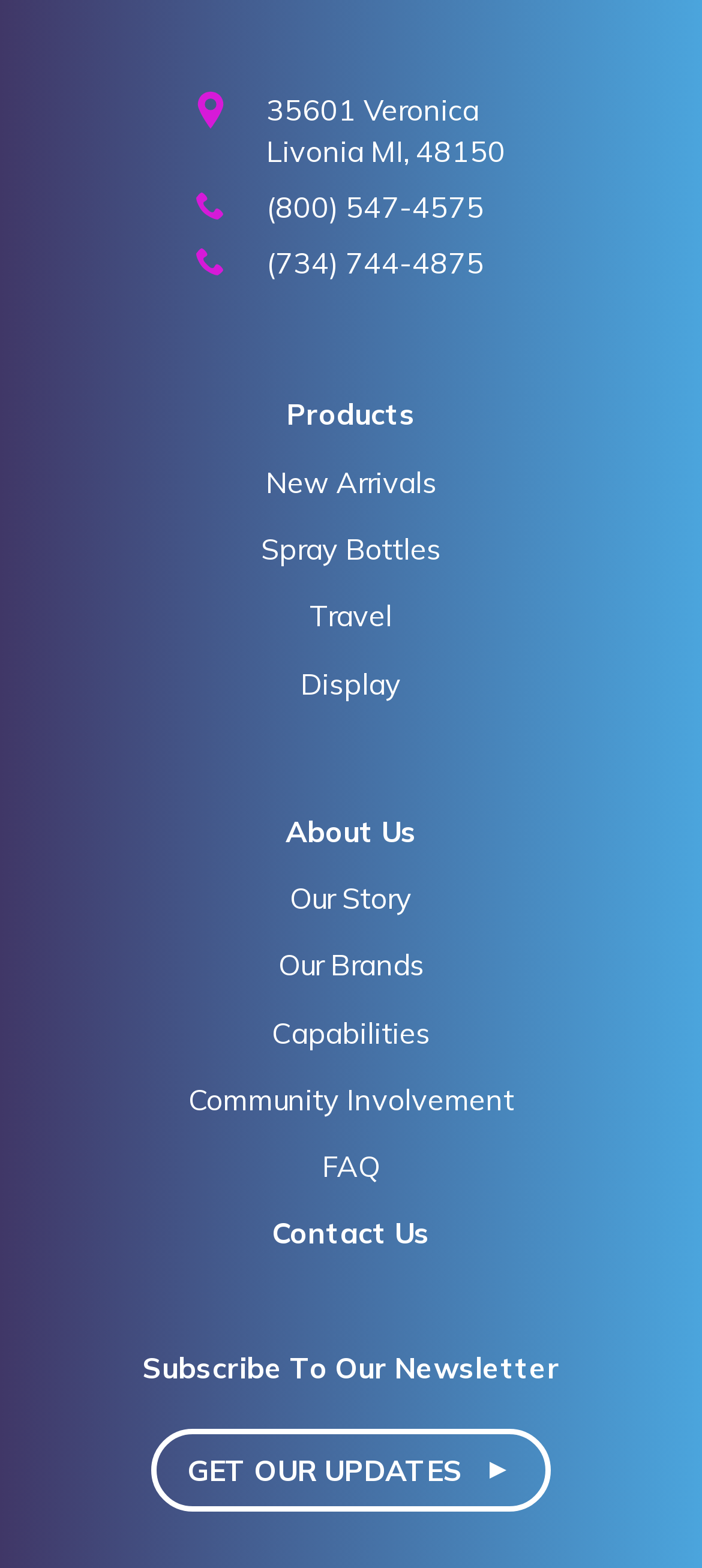Specify the bounding box coordinates of the area to click in order to follow the given instruction: "View products."

[0.408, 0.253, 0.592, 0.276]